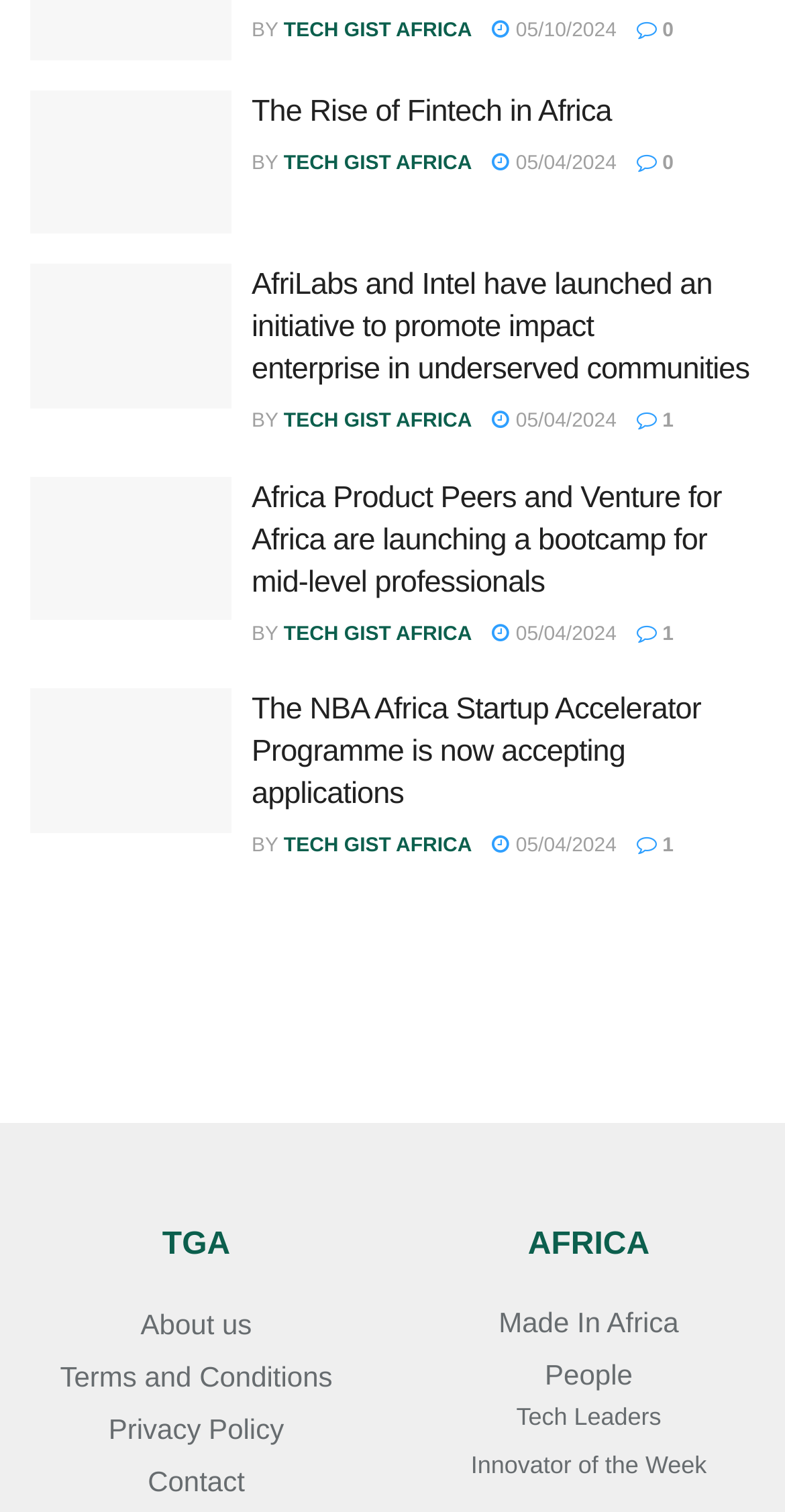Provide the bounding box coordinates for the UI element described in this sentence: "Tech Gist Africa". The coordinates should be four float values between 0 and 1, i.e., [left, top, right, bottom].

[0.361, 0.101, 0.601, 0.116]